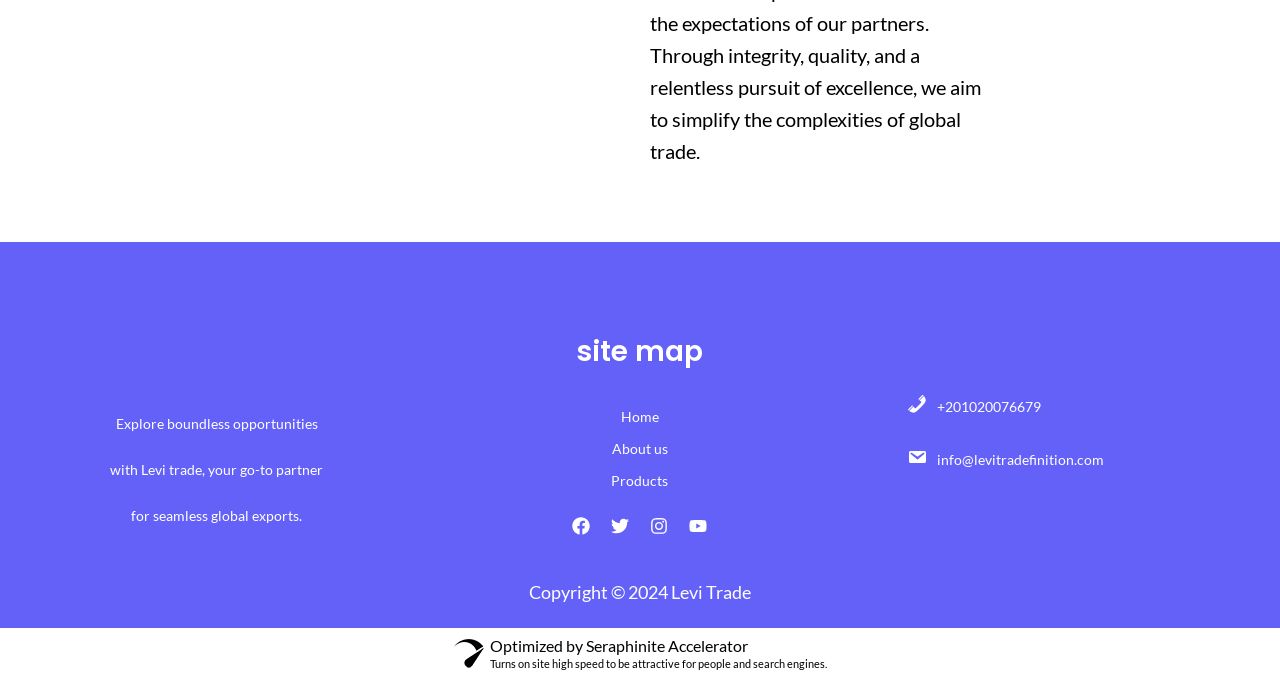Pinpoint the bounding box coordinates of the element that must be clicked to accomplish the following instruction: "Click on Facebook". The coordinates should be in the format of four float numbers between 0 and 1, i.e., [left, top, right, bottom].

[0.447, 0.76, 0.461, 0.787]